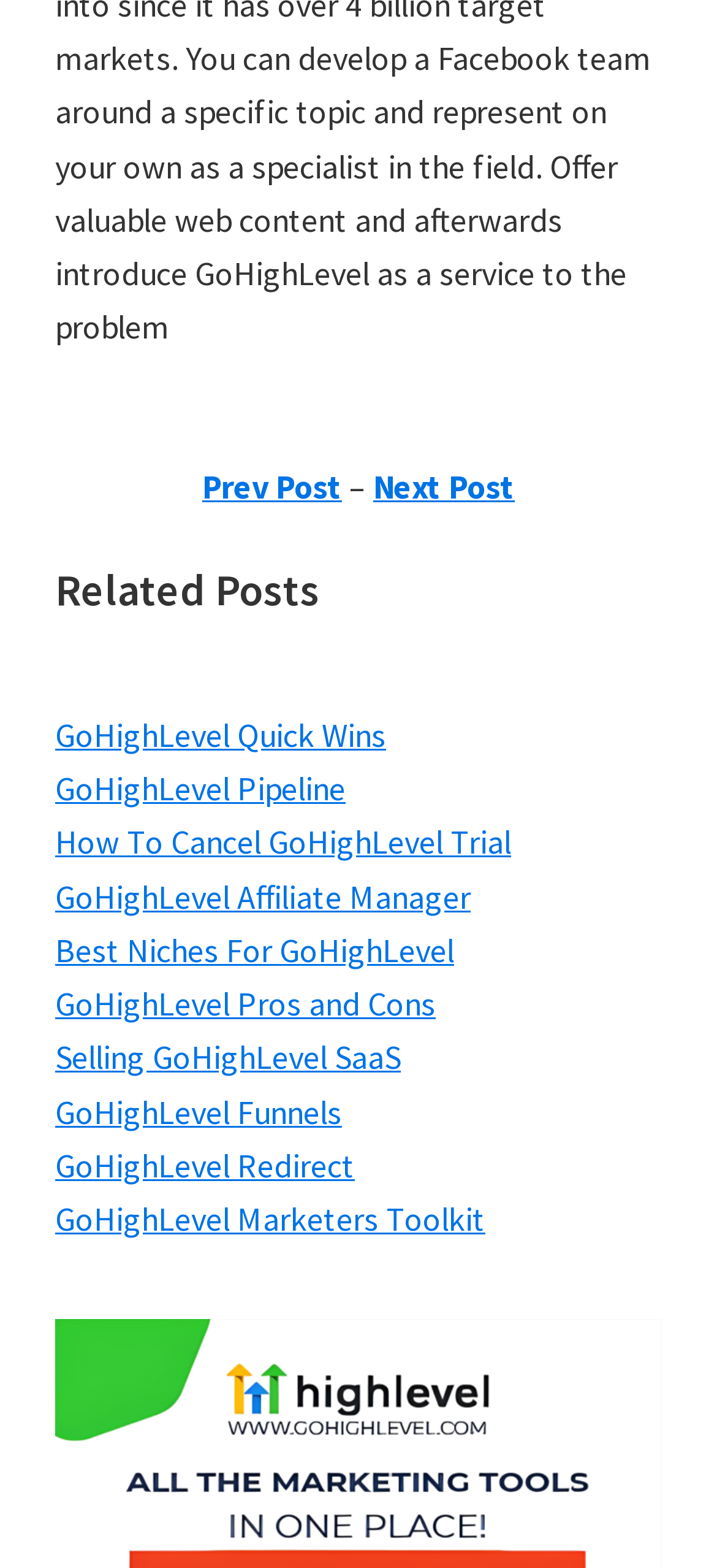Locate the bounding box of the UI element based on this description: "GoHighLevel Pipeline". Provide four float numbers between 0 and 1 as [left, top, right, bottom].

[0.077, 0.489, 0.482, 0.516]